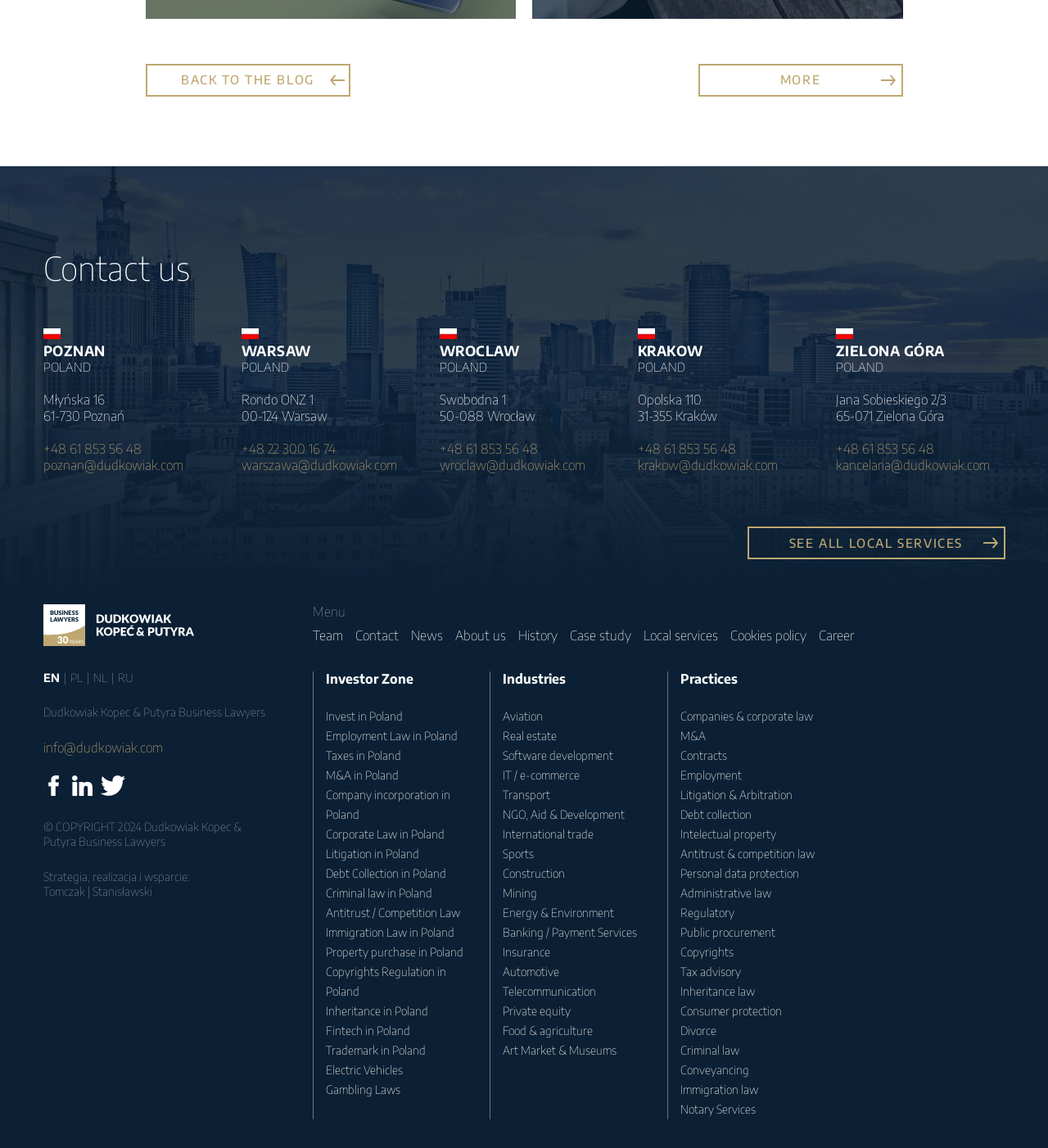Using the element description: "View the list", determine the bounding box coordinates for the specified UI element. The coordinates should be four float numbers between 0 and 1, [left, top, right, bottom].

None